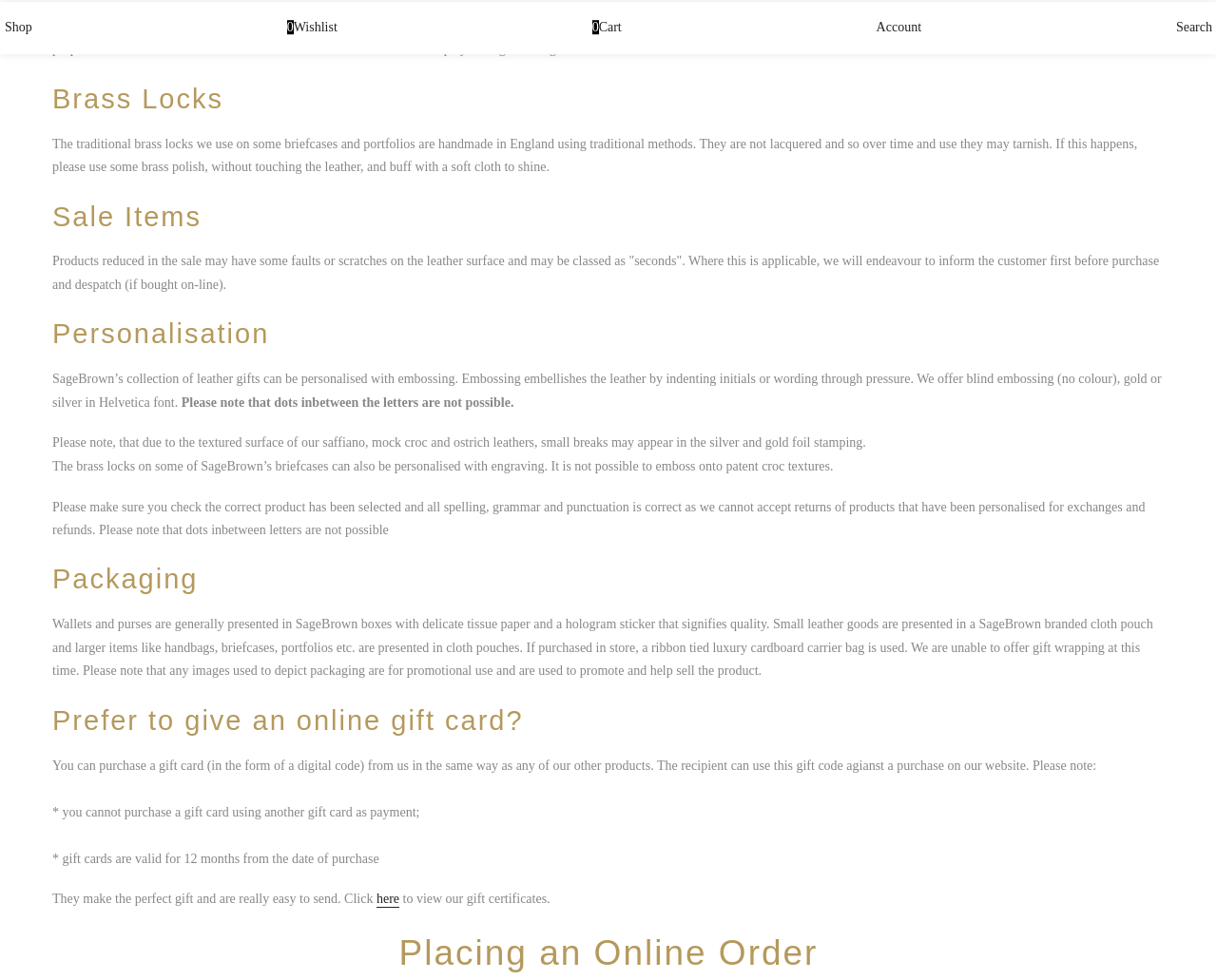What is the validity period of a gift card?
Based on the screenshot, provide a one-word or short-phrase response.

12 months